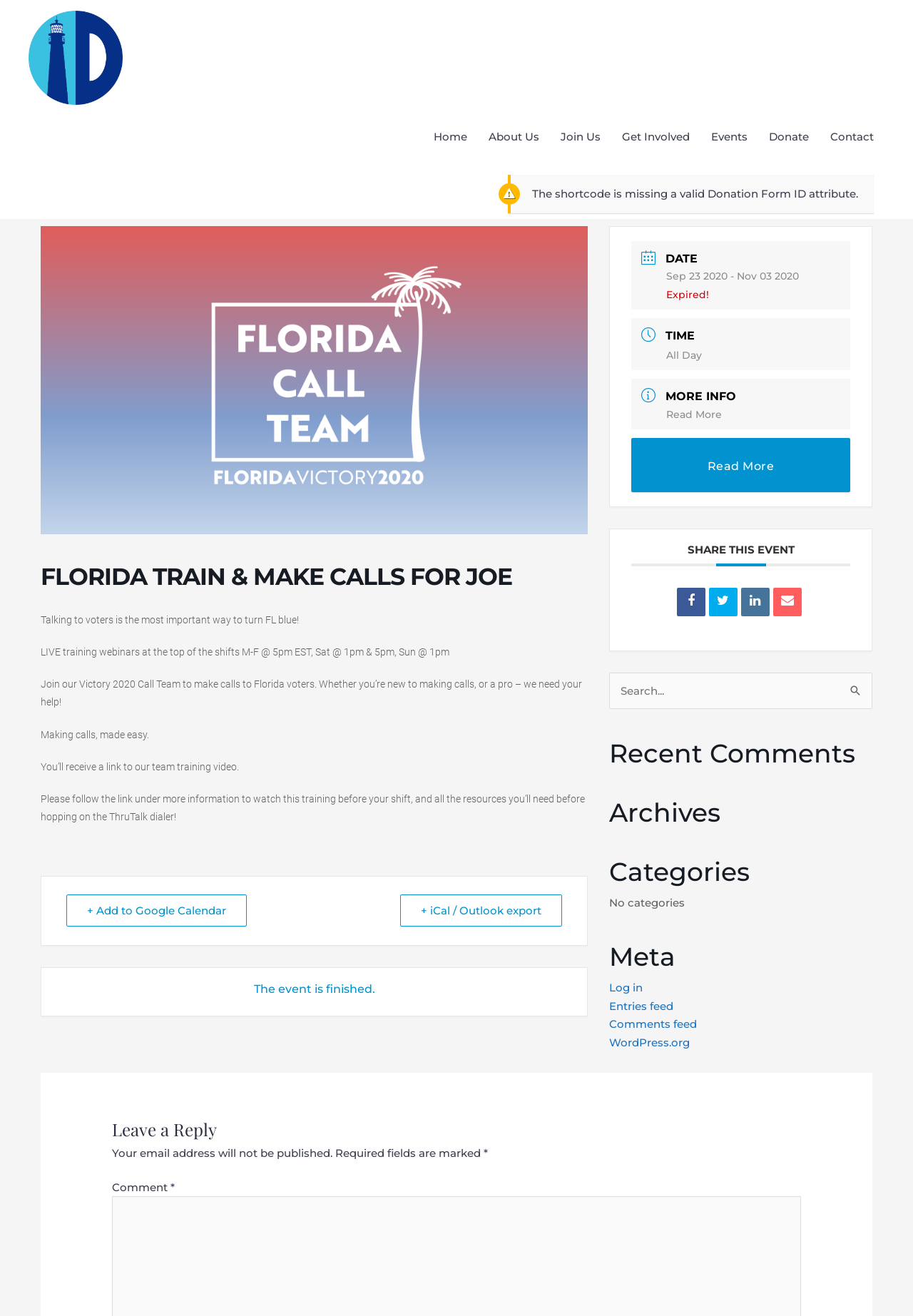Can you identify the bounding box coordinates of the clickable region needed to carry out this instruction: 'Click the 'Read More' link'? The coordinates should be four float numbers within the range of 0 to 1, stated as [left, top, right, bottom].

[0.692, 0.333, 0.931, 0.374]